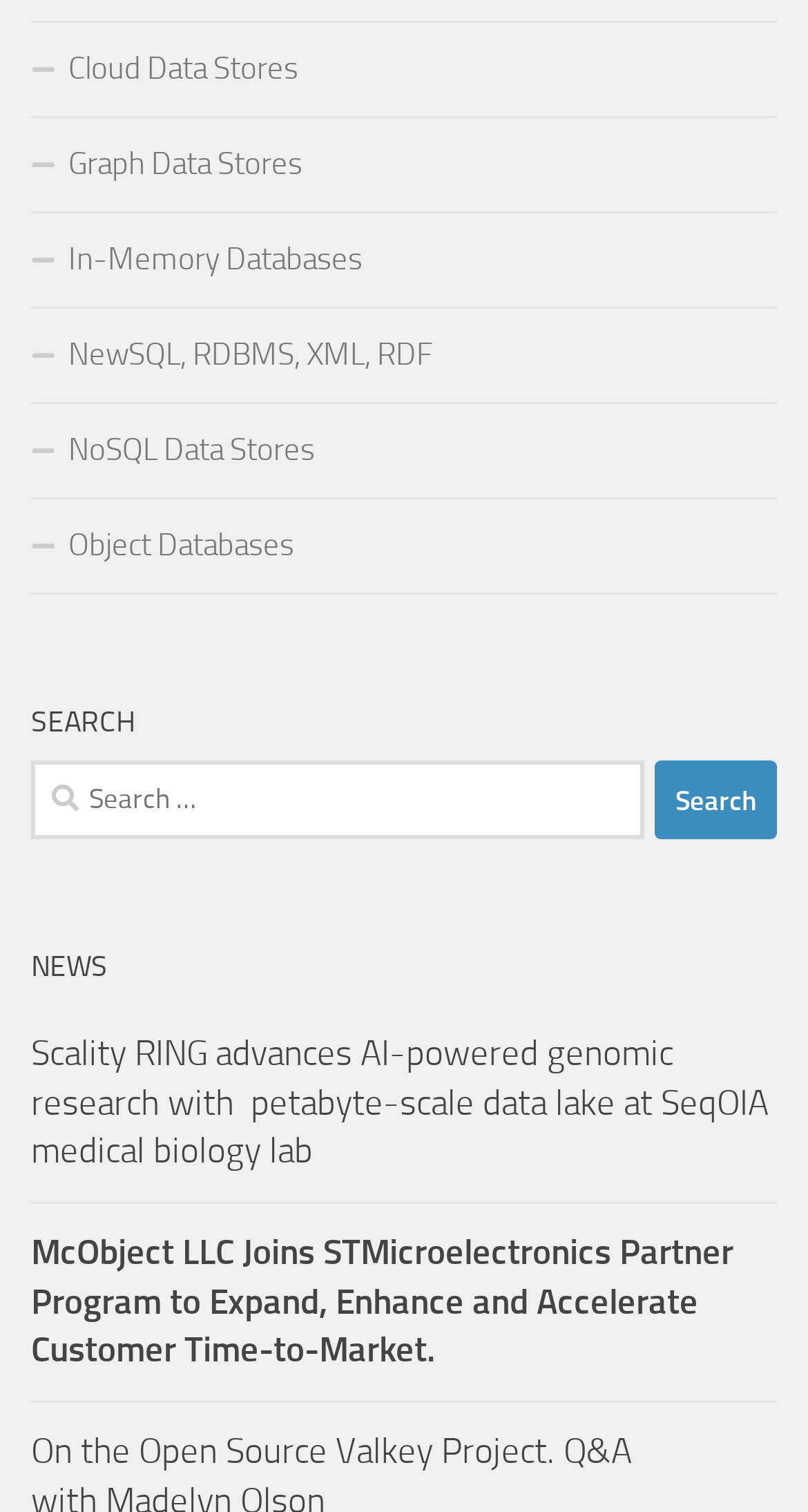Determine the bounding box coordinates for the area that needs to be clicked to fulfill this task: "Click on Cloud Data Stores". The coordinates must be given as four float numbers between 0 and 1, i.e., [left, top, right, bottom].

[0.038, 0.015, 0.962, 0.078]